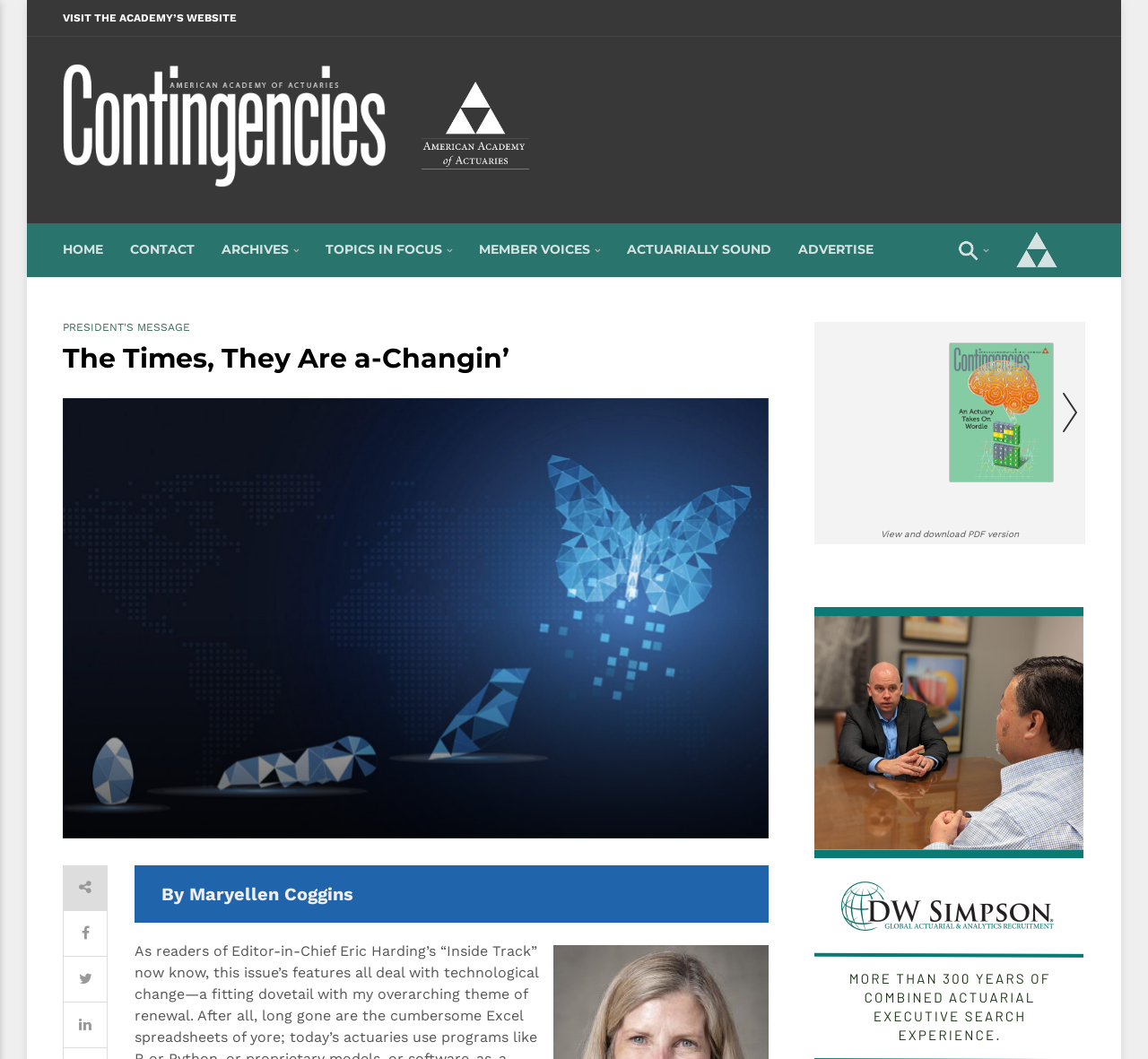What is the purpose of the link with the text 'HOME'?
Refer to the image and provide a concise answer in one word or phrase.

To navigate to the homepage